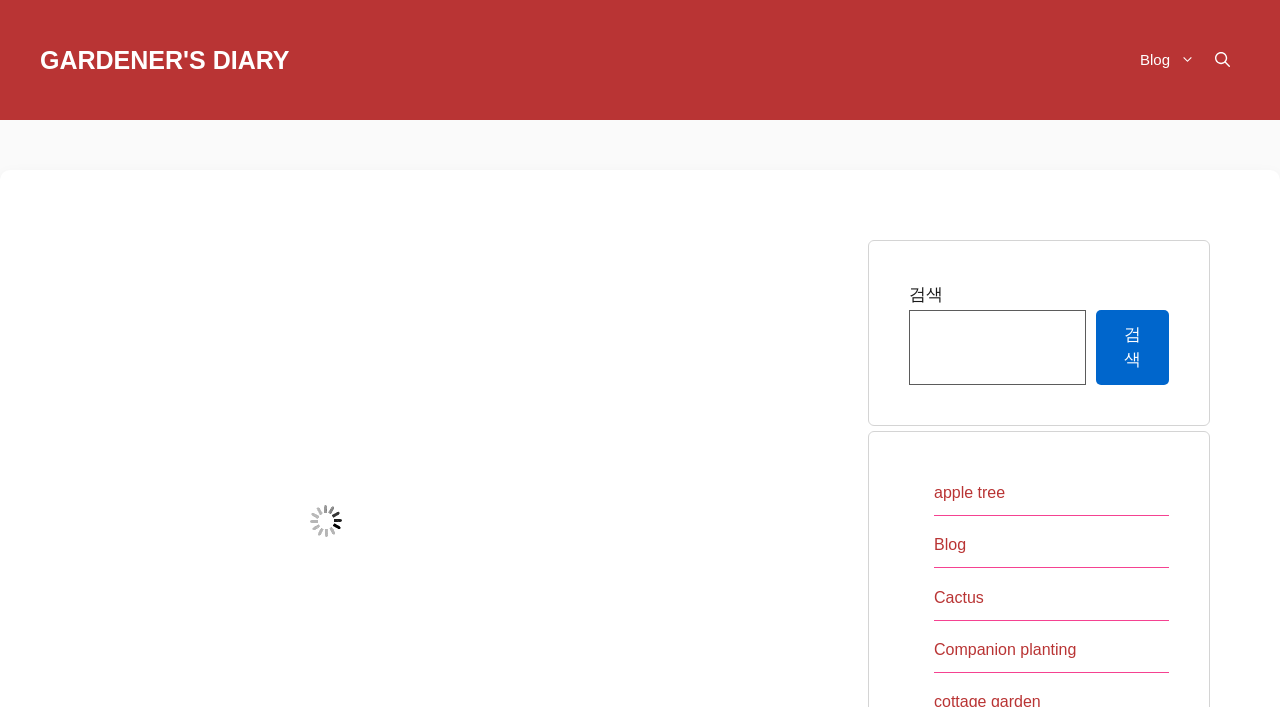Determine the bounding box of the UI component based on this description: "Blog". The bounding box coordinates should be four float values between 0 and 1, i.e., [left, top, right, bottom].

[0.883, 0.028, 0.941, 0.141]